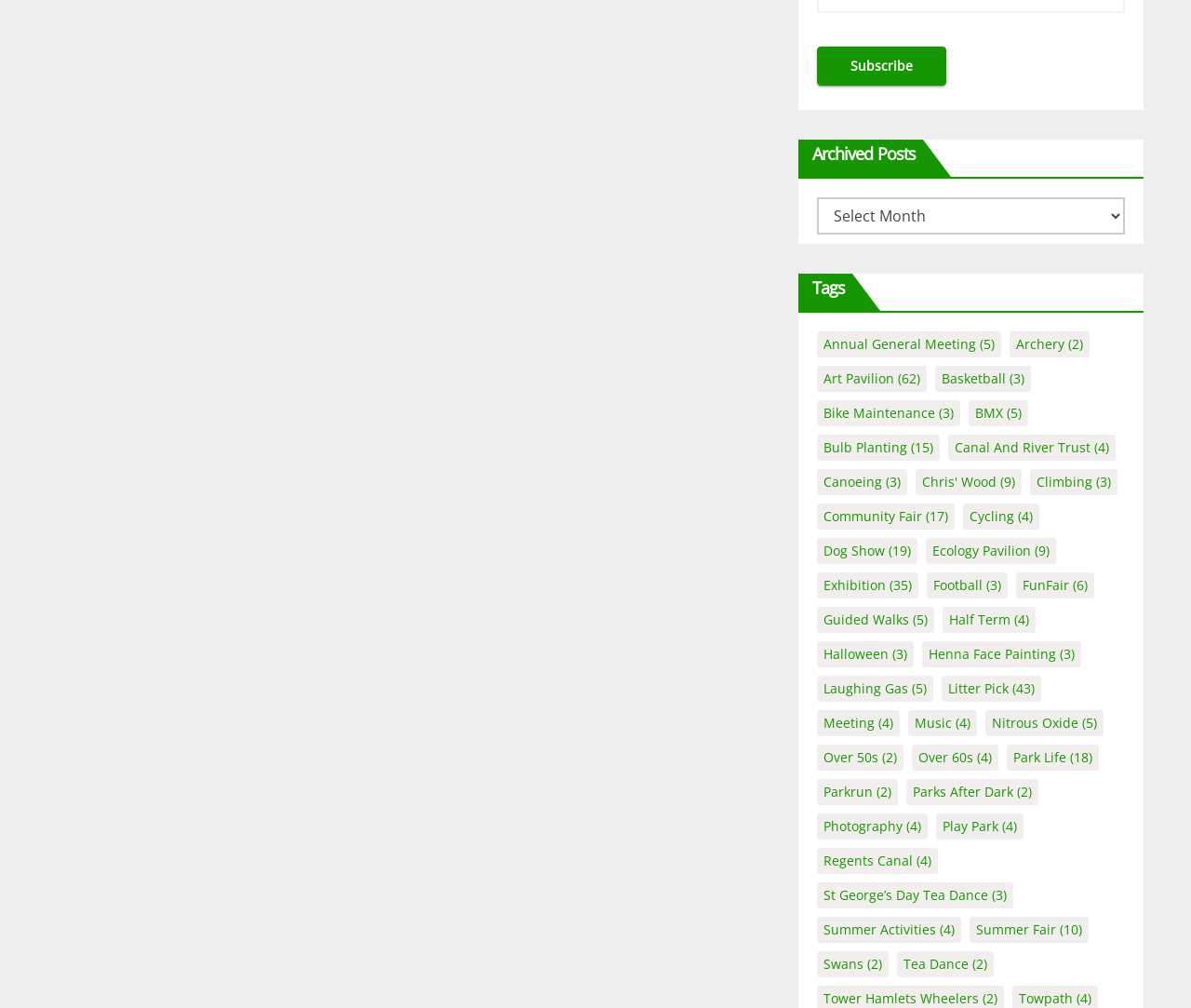How many tags are listed on the webpage?
Examine the image and give a concise answer in one word or a short phrase.

More than 30